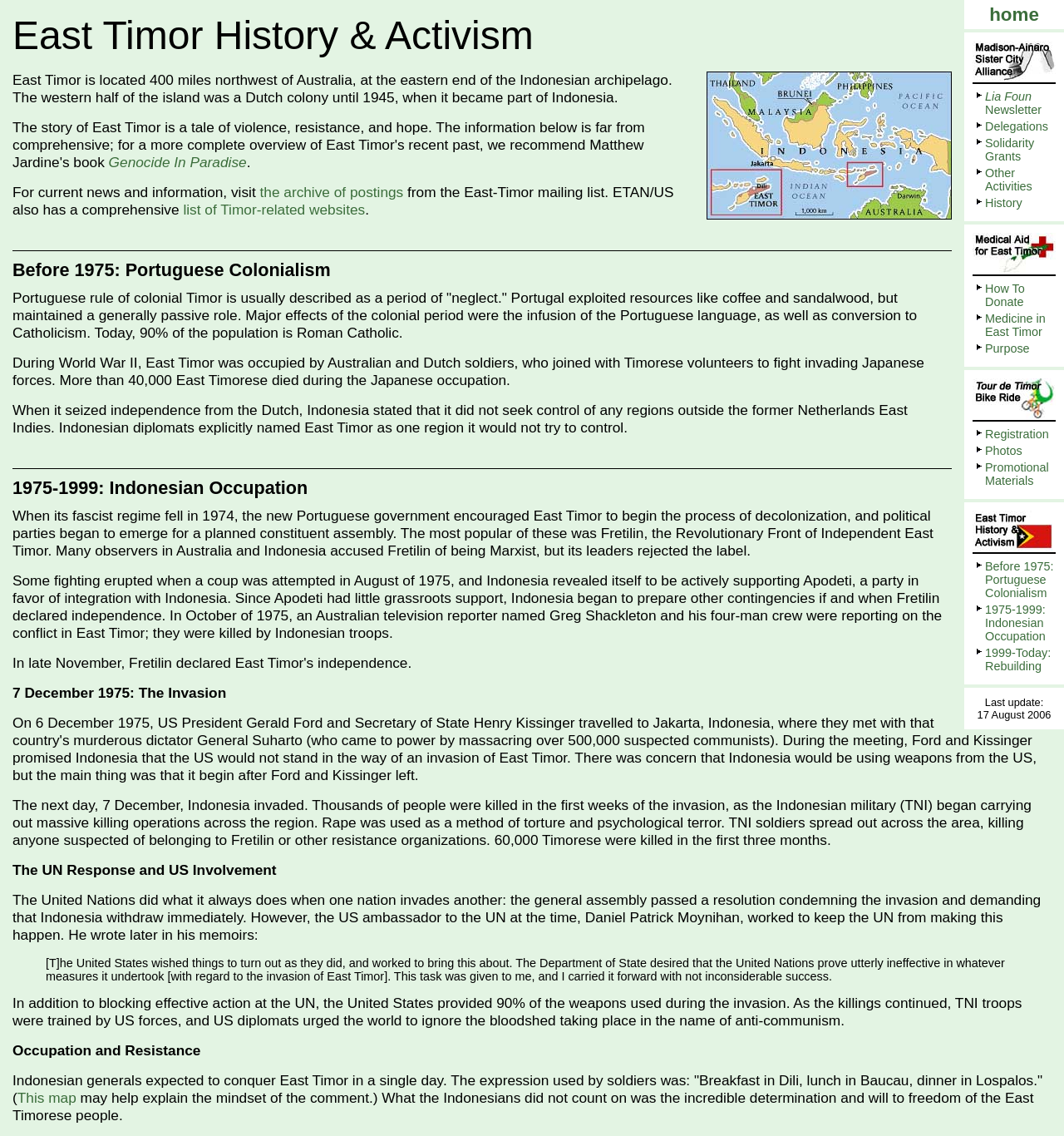Find the bounding box of the UI element described as follows: "Registration".

[0.926, 0.376, 0.986, 0.388]